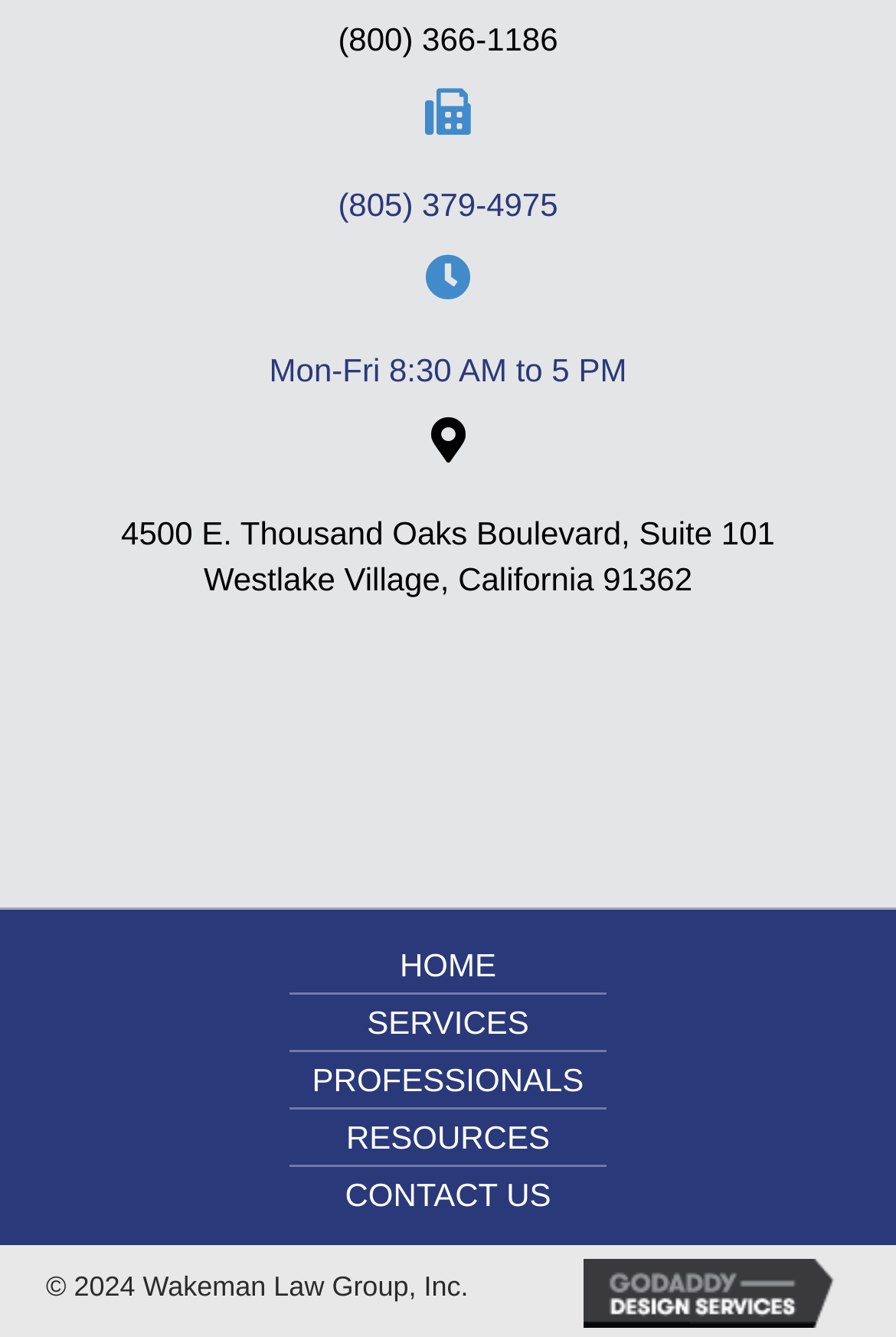Show the bounding box coordinates for the HTML element as described: "Privacy policy".

None